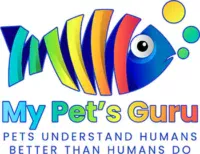Generate a complete and detailed caption for the image.

The image features a vibrant and colorful logo for "My Pet's Guru," which playfully depicts a stylized fish with bold stripes in shades of blue, green, yellow, and orange. This fish is designed with a friendly eye and complemented by bubbles in various colors, emphasizing a joyful aquatic theme. Beneath the fish illustration, the name "My Pet's Guru" is prominently displayed in a cheerful, multi-colored font, conveying a sense of warmth and approachability. The tagline "Pets Understand Humans Better Than Humans Do" is featured below, written in a more understated, yet clear manner, reinforcing the playful and insightful nature of the brand. This logo effectively captures the essence of a pet-centric platform focused on understanding and caring for pets, particularly in the context of fish, as indicated by the site's content on betta fish.